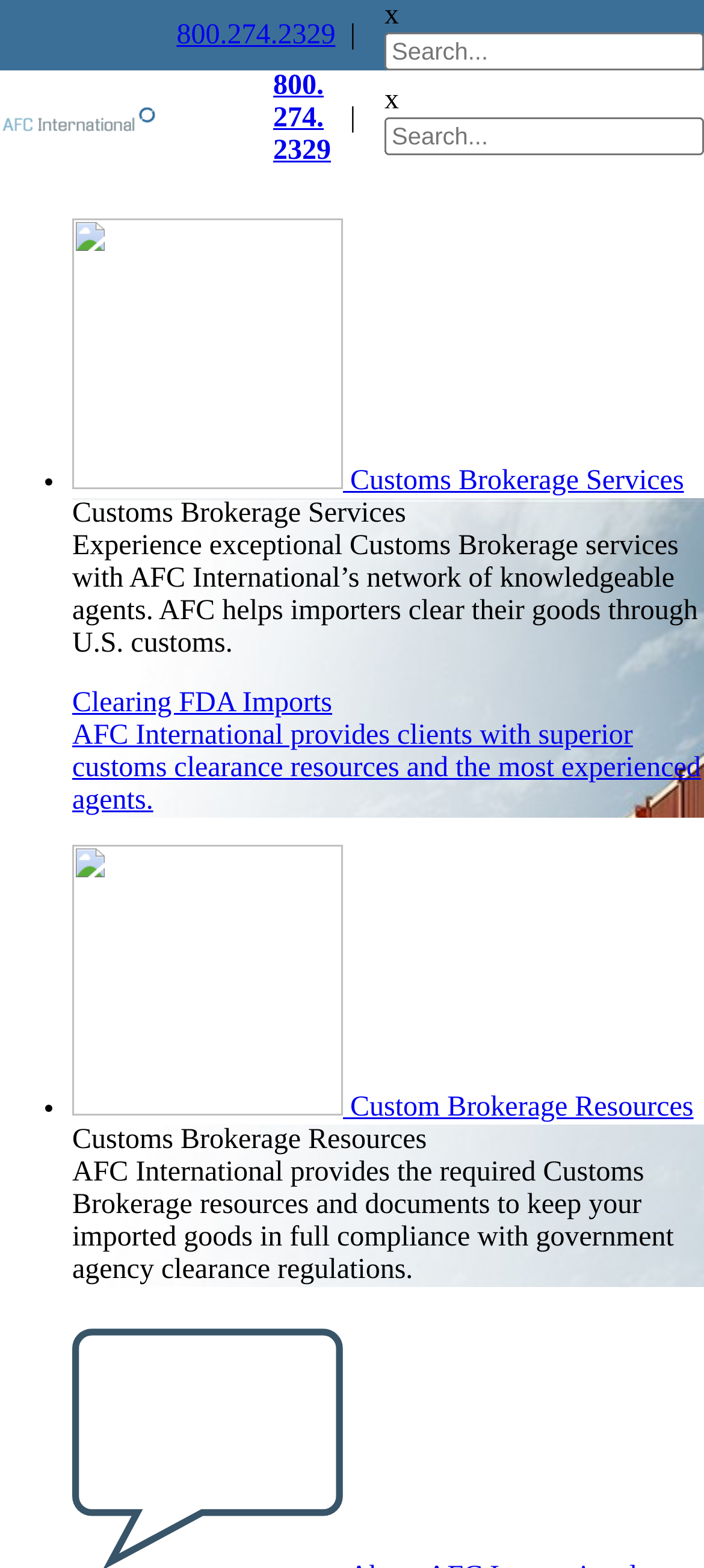What is the first service offered?
Provide an in-depth answer to the question, covering all aspects.

I found the first service offered by looking at the list of services on the webpage, where I saw a link element with the text 'Customs Brokerage Services'.